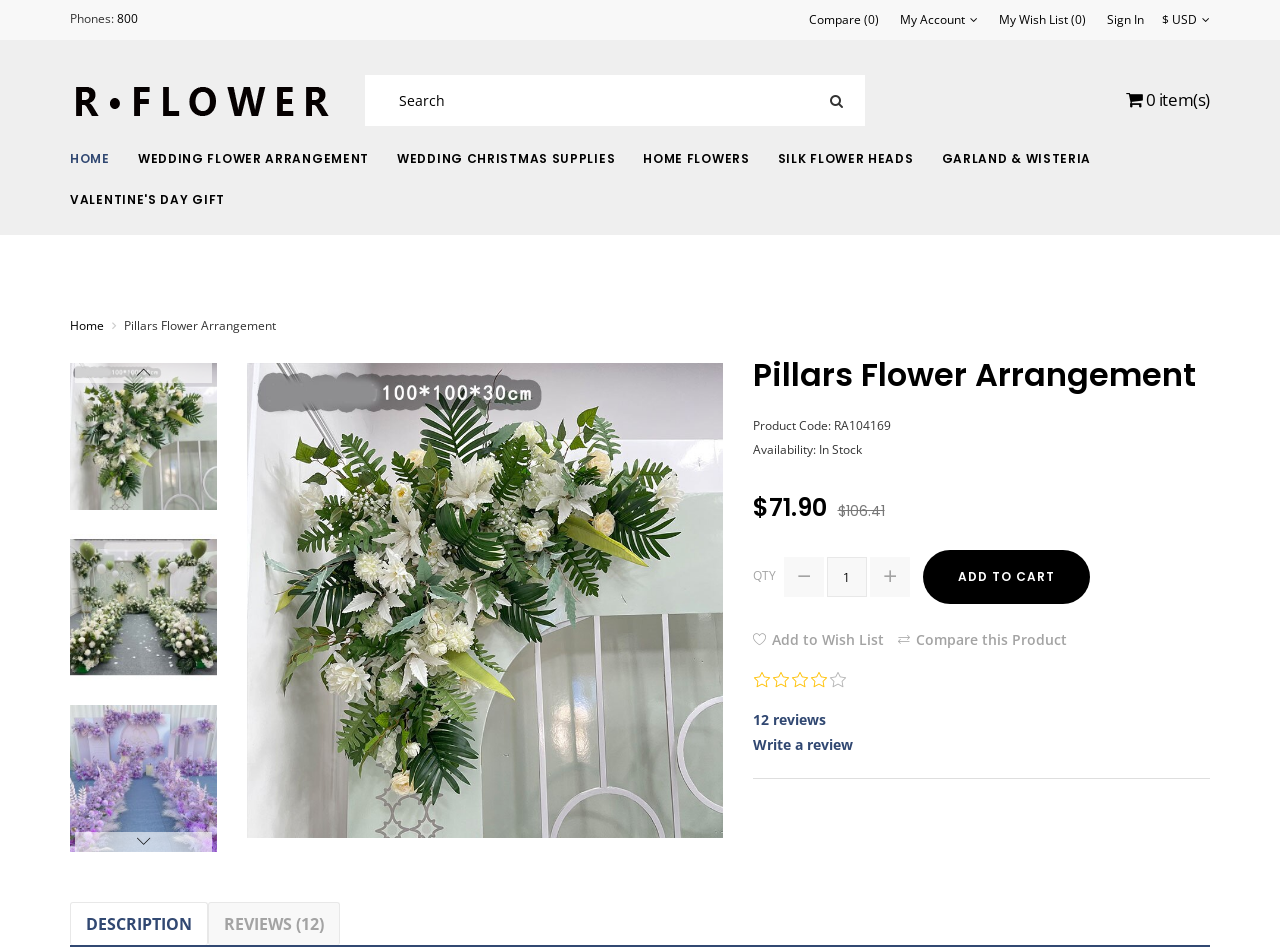Identify the bounding box coordinates of the region that needs to be clicked to carry out this instruction: "Add product to cart". Provide these coordinates as four float numbers ranging from 0 to 1, i.e., [left, top, right, bottom].

[0.721, 0.578, 0.851, 0.635]